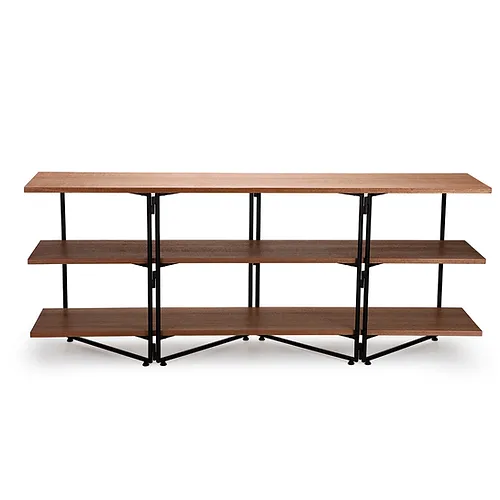Create a detailed narrative of what is happening in the image.

The image features the Certina Console Table, a stylish and functional piece designed for modern spaces. This console table showcases a sleek, wall-less design with clean lines, allowing it to blend seamlessly into various decor styles. It features three spacious shelves made from solid wood, supported by sturdy metal tube framing, which enhances its contemporary aesthetic while providing ample storage. The modular design of the table allows it to be easily collapsible, making it convenient for transport or storage. Whether used in a living room, entryway, or office, the Certina Console Table offers both practicality and elegance, with dimensions of 1700W x 336D x 678H mm.